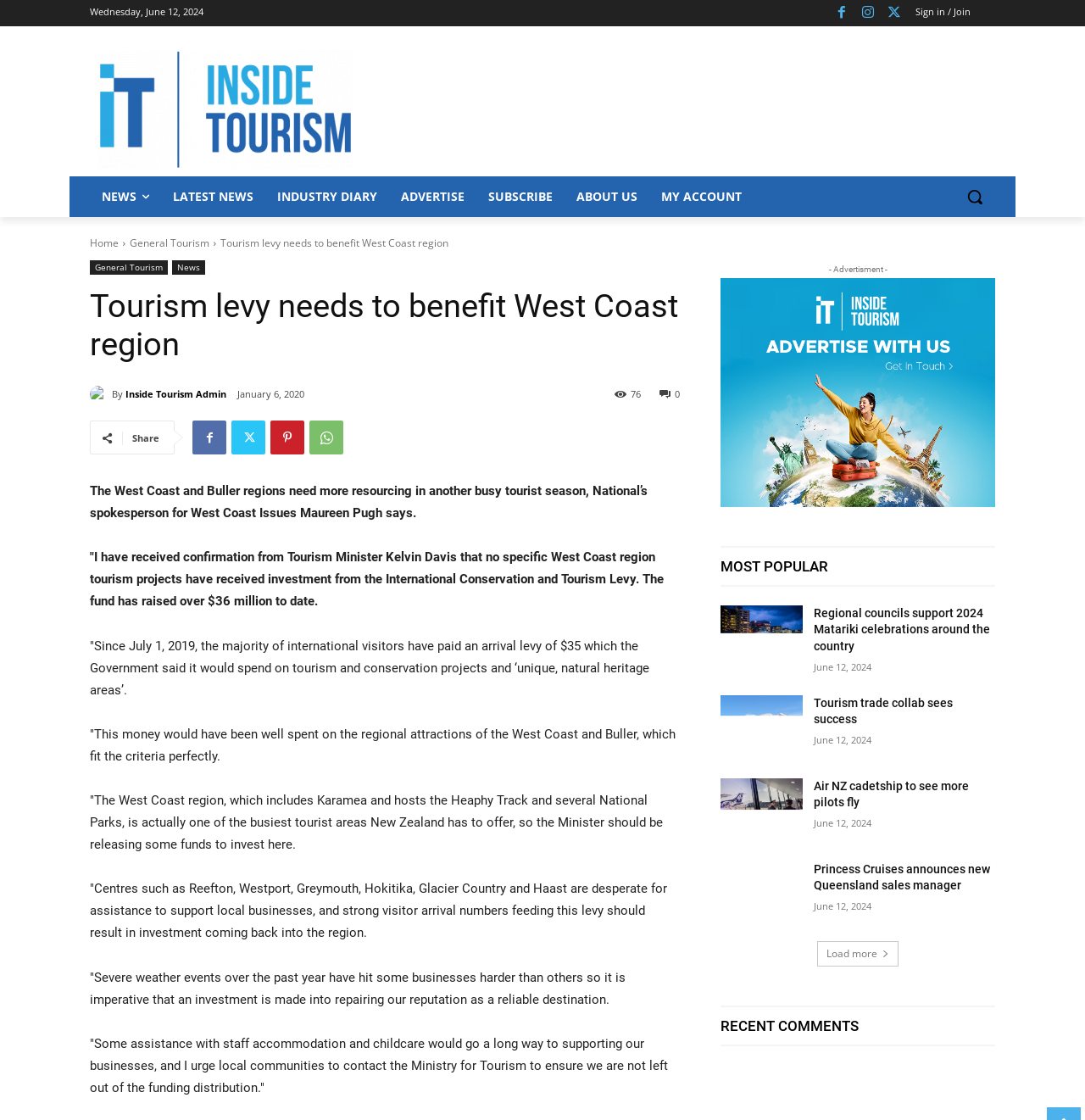Identify the main heading from the webpage and provide its text content.

Tourism levy needs to benefit West Coast region